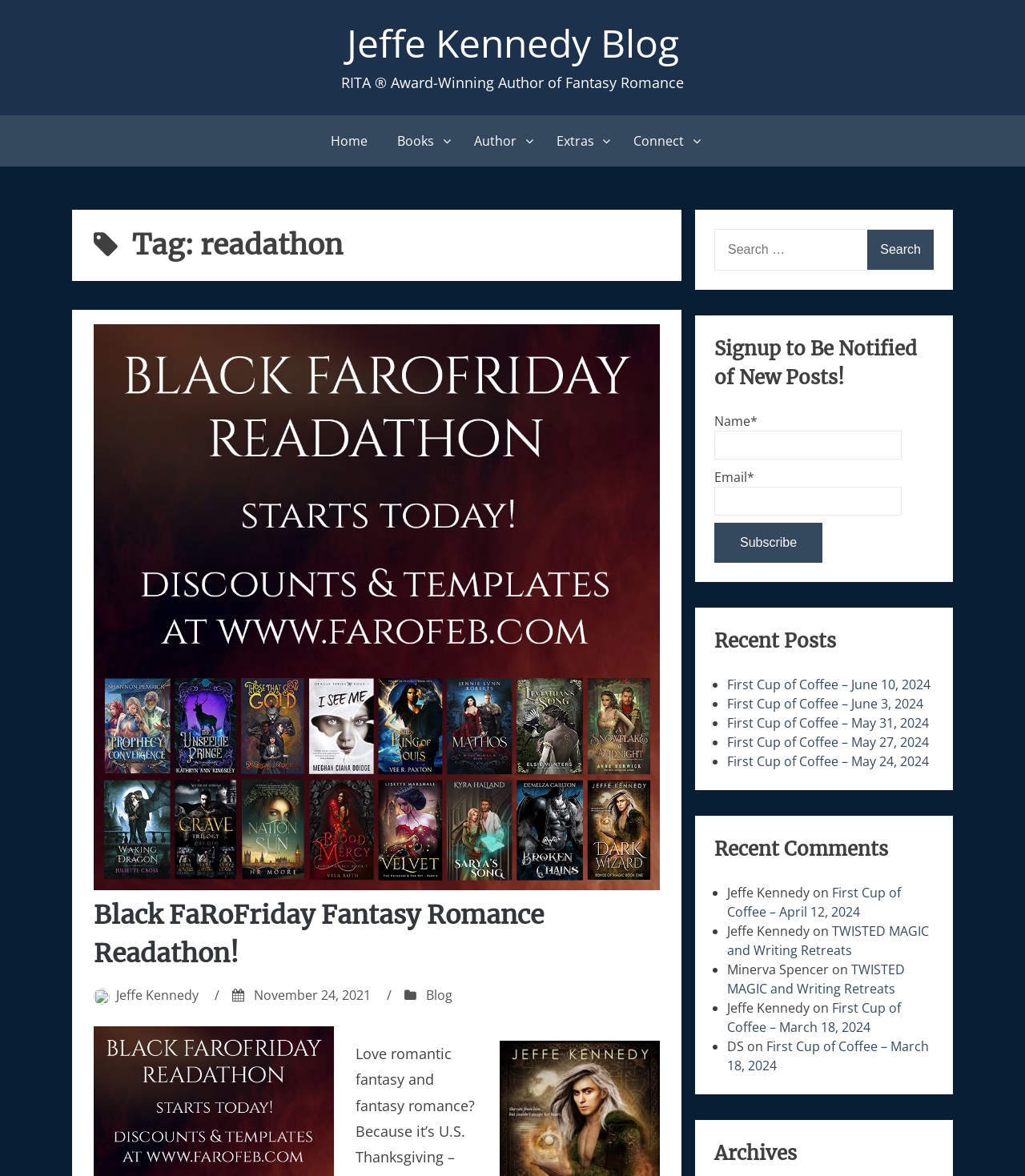Determine the bounding box coordinates of the UI element described below. Use the format (top-left x, top-left y, bottom-right x, bottom-right y) with floating point numbers between 0 and 1: TWISTED MAGIC and Writing Retreats

[0.709, 0.784, 0.906, 0.816]